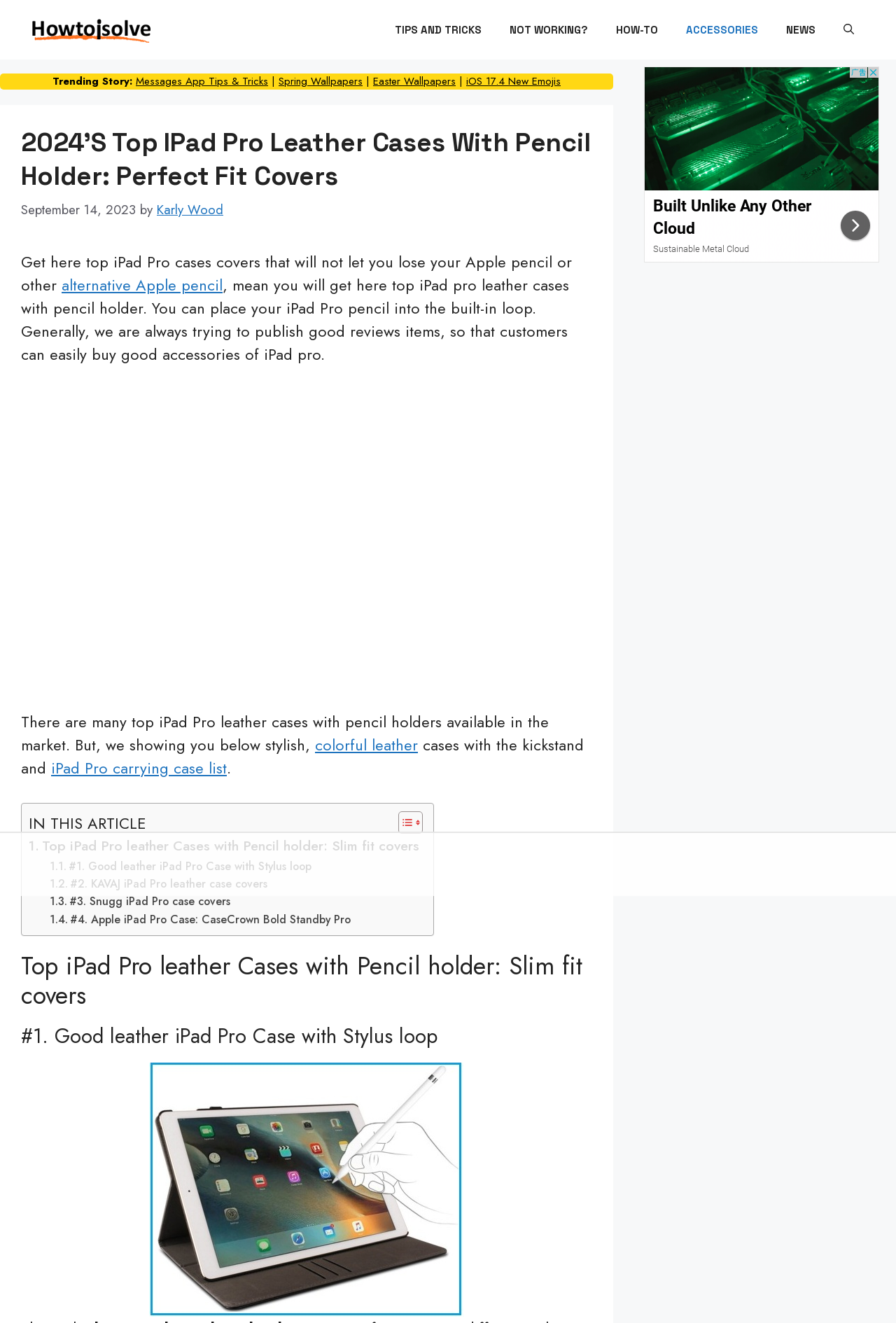Determine the bounding box coordinates of the clickable region to execute the instruction: "Click on the 'TIPS AND TRICKS' link". The coordinates should be four float numbers between 0 and 1, denoted as [left, top, right, bottom].

[0.425, 0.011, 0.553, 0.034]